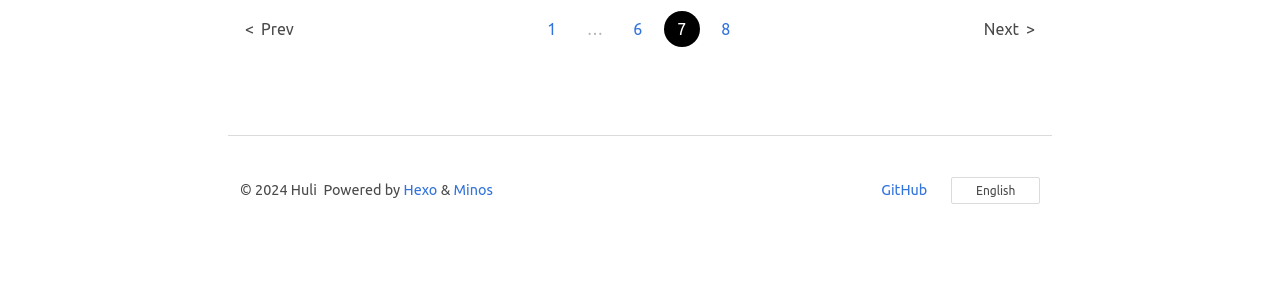Determine the bounding box coordinates for the area that needs to be clicked to fulfill this task: "go to page 7". The coordinates must be given as four float numbers between 0 and 1, i.e., [left, top, right, bottom].

[0.519, 0.036, 0.547, 0.156]